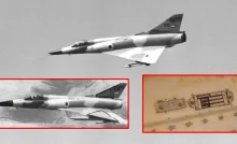What era does the image reflect in terms of aviation?
Using the image as a reference, give an elaborate response to the question.

The image reflects the rich history and technological advancements in aviation, particularly relating to Israel's aerial capabilities during the 1970s, which is the era depicted in the image.